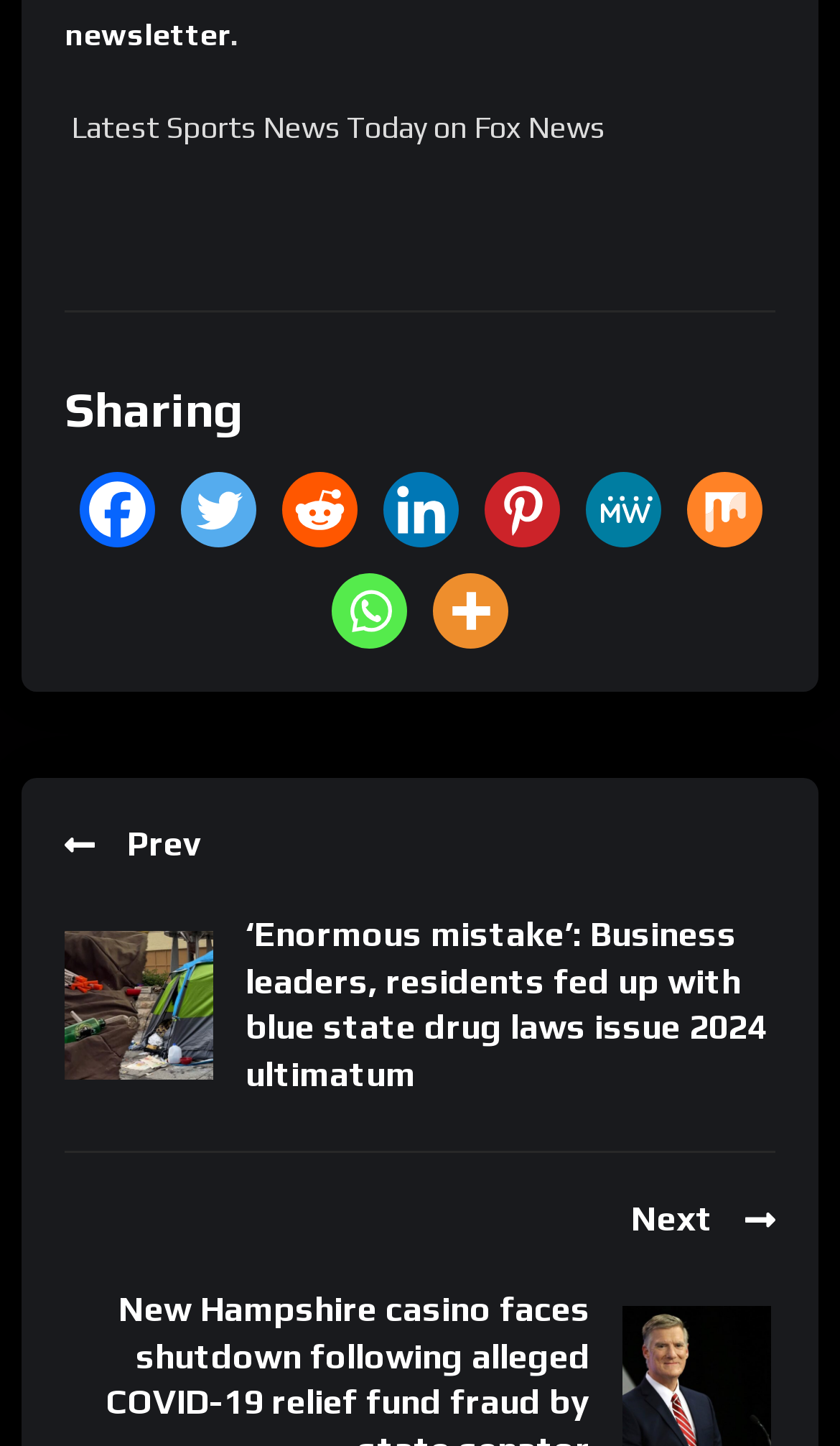Please determine the bounding box coordinates for the element that should be clicked to follow these instructions: "Go to the previous page".

[0.077, 0.568, 0.923, 0.601]